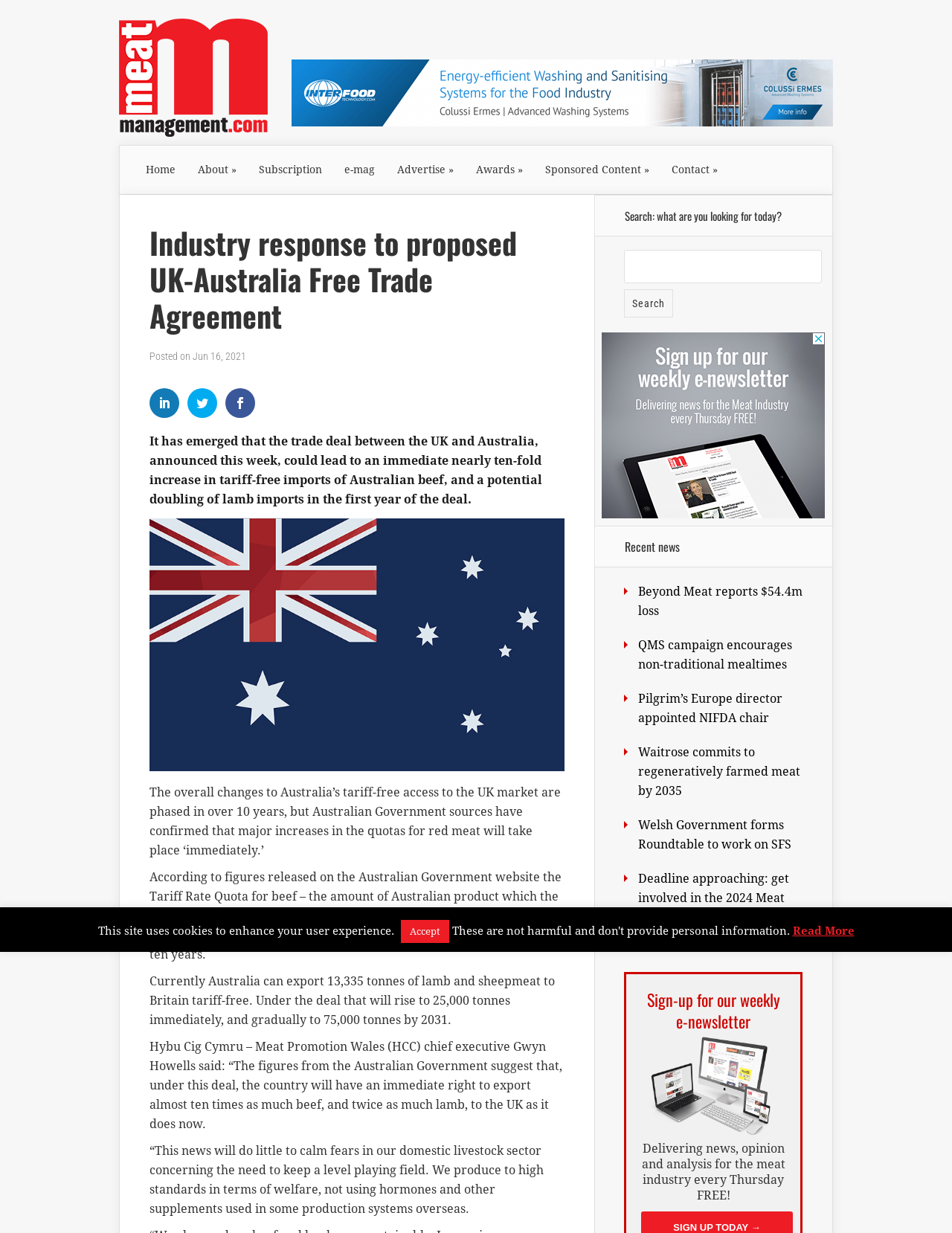Can you find the bounding box coordinates for the element that needs to be clicked to execute this instruction: "Click the 'Home' link"? The coordinates should be given as four float numbers between 0 and 1, i.e., [left, top, right, bottom].

[0.141, 0.118, 0.196, 0.158]